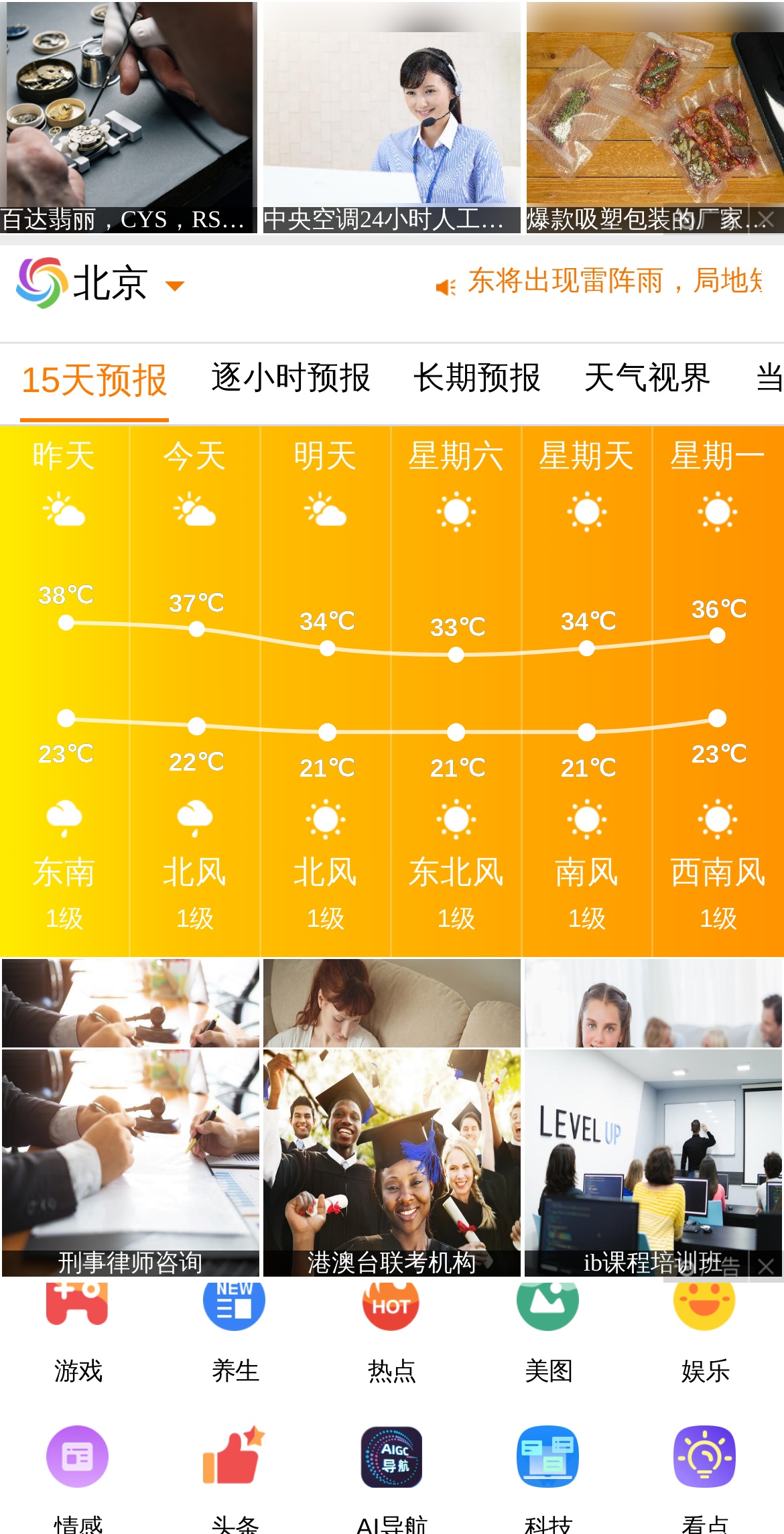Identify the bounding box coordinates for the element you need to click to achieve the following task: "check yesterday's weather". The coordinates must be four float values ranging from 0 to 1, formatted as [left, top, right, bottom].

[0.0, 0.278, 0.167, 0.624]